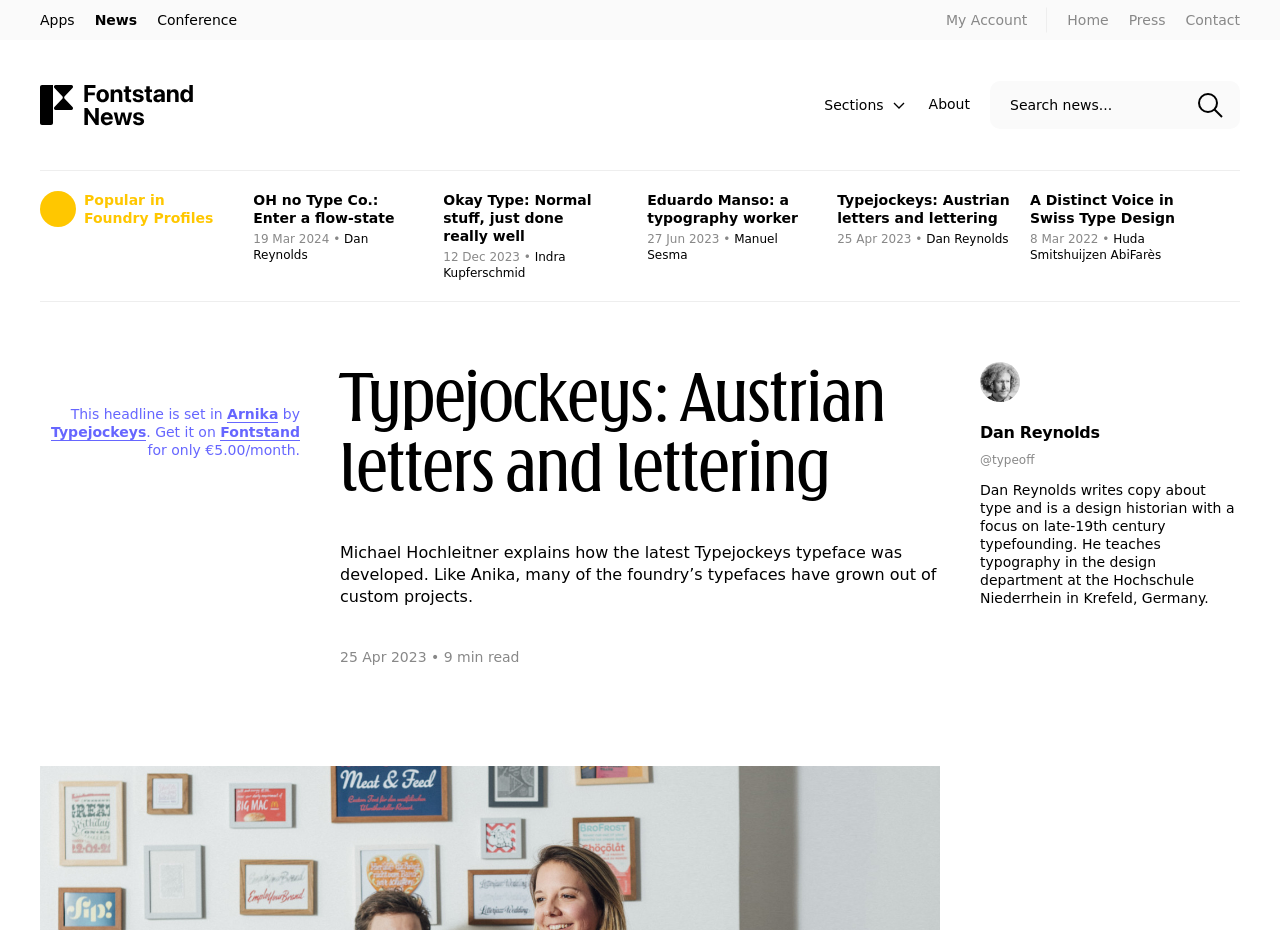Determine the bounding box coordinates for the area that needs to be clicked to fulfill this task: "Provide website feedback". The coordinates must be given as four float numbers between 0 and 1, i.e., [left, top, right, bottom].

None